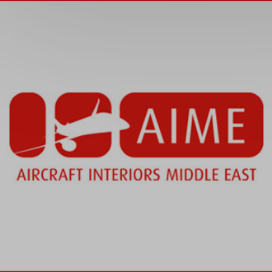Offer an in-depth description of the image shown.

This image features the logo for AIME (Aircraft Interiors Middle East), prominently displayed in red against a light gray background. The design incorporates an aircraft graphic alongside the text "AIME," emphasizing the focus on the aircraft interiors sector. Beneath the main title, the phrase "AIRCRAFT INTERIORS MIDDLE EAST" further specifies the event's regional context, suggesting an exhibition or conference dedicated to innovations and advancements in aircraft interior design in the Middle Eastern market. This logo likely represents a significant event for industry professionals and companies involved in aircraft interior development and design.